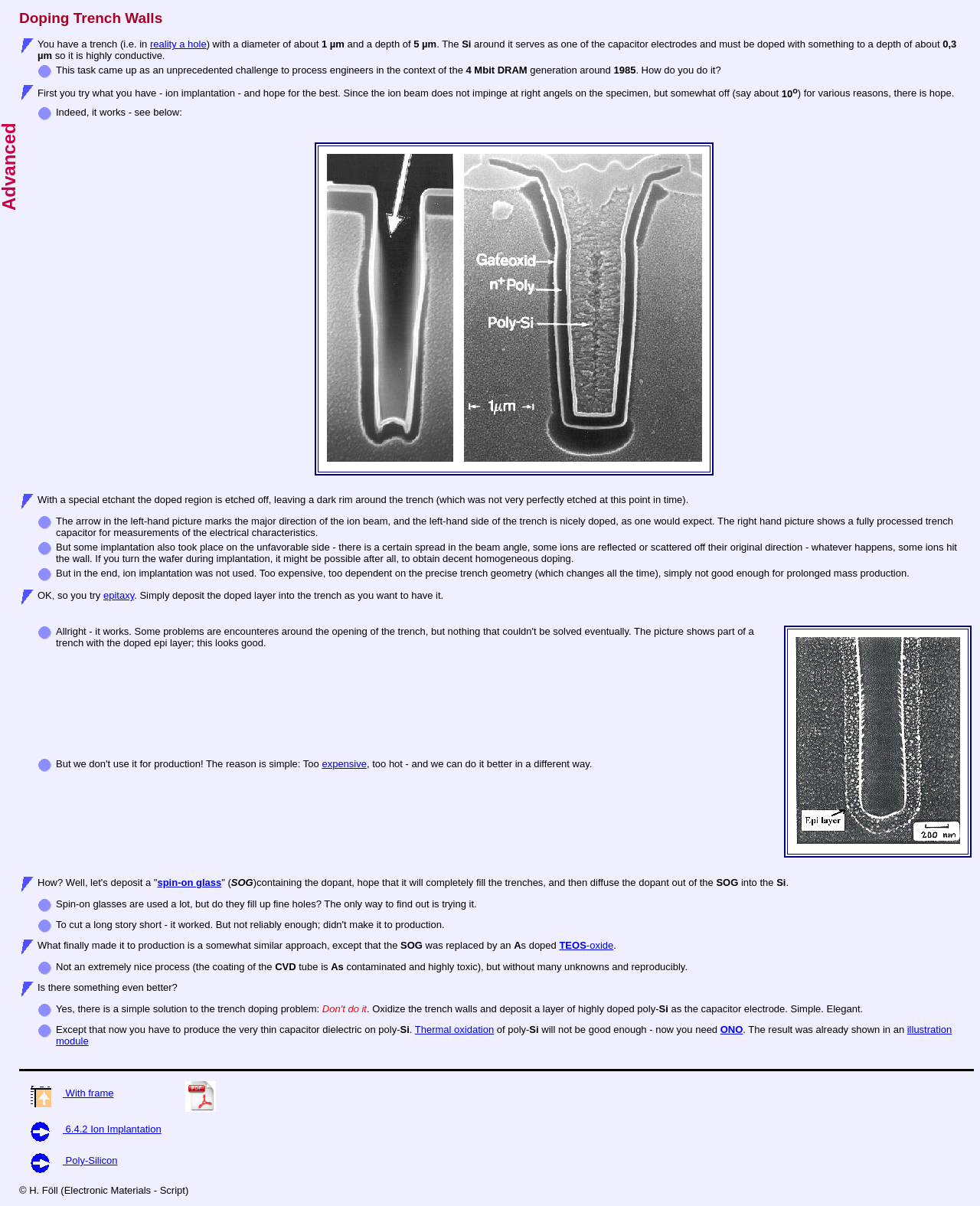Specify the bounding box coordinates of the area to click in order to follow the given instruction: "Click on the company menu."

None